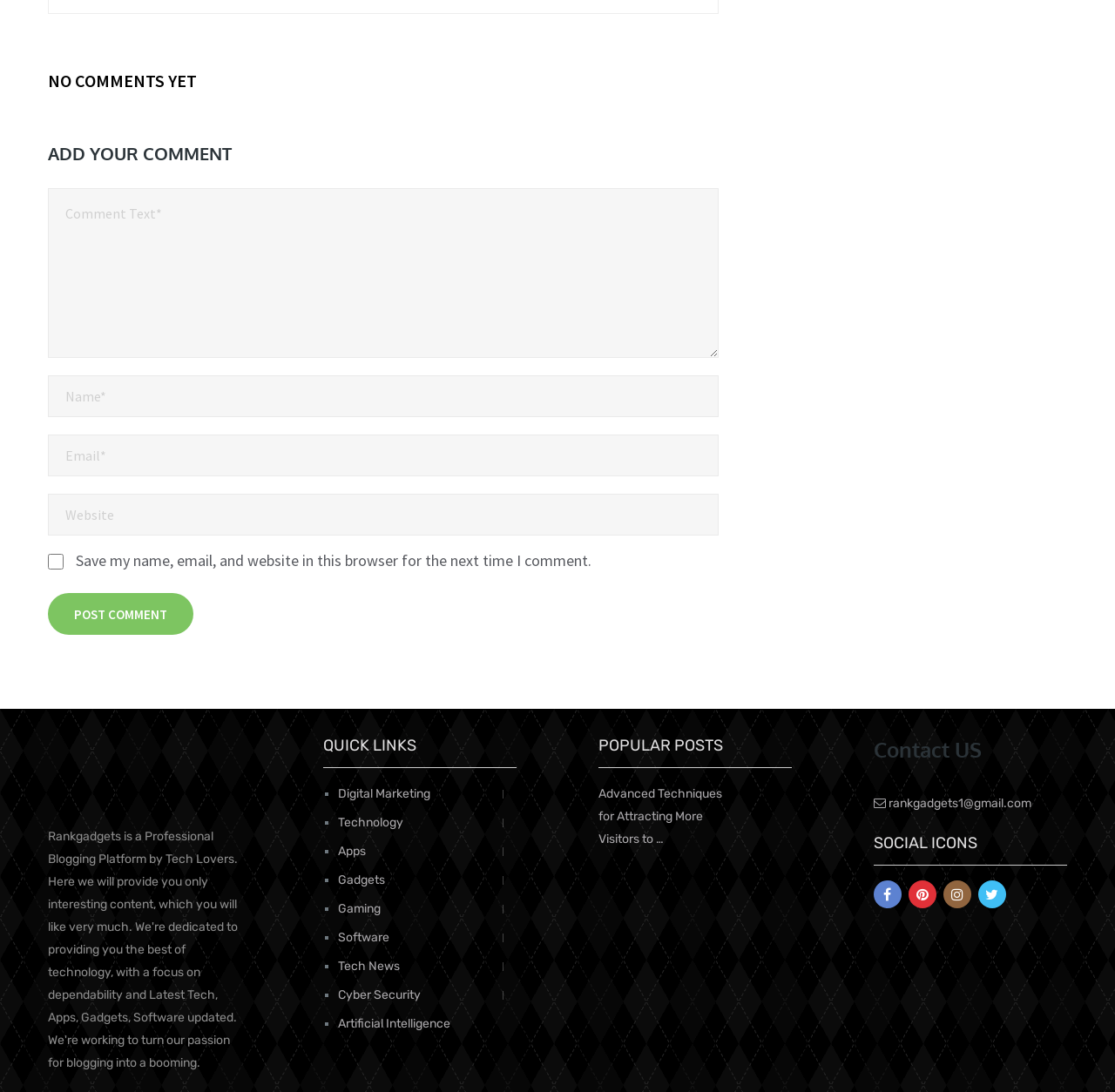Please determine the bounding box coordinates for the UI element described here. Use the format (top-left x, top-left y, bottom-right x, bottom-right y) with values bounded between 0 and 1: Artificial Intelligence

[0.303, 0.931, 0.416, 0.945]